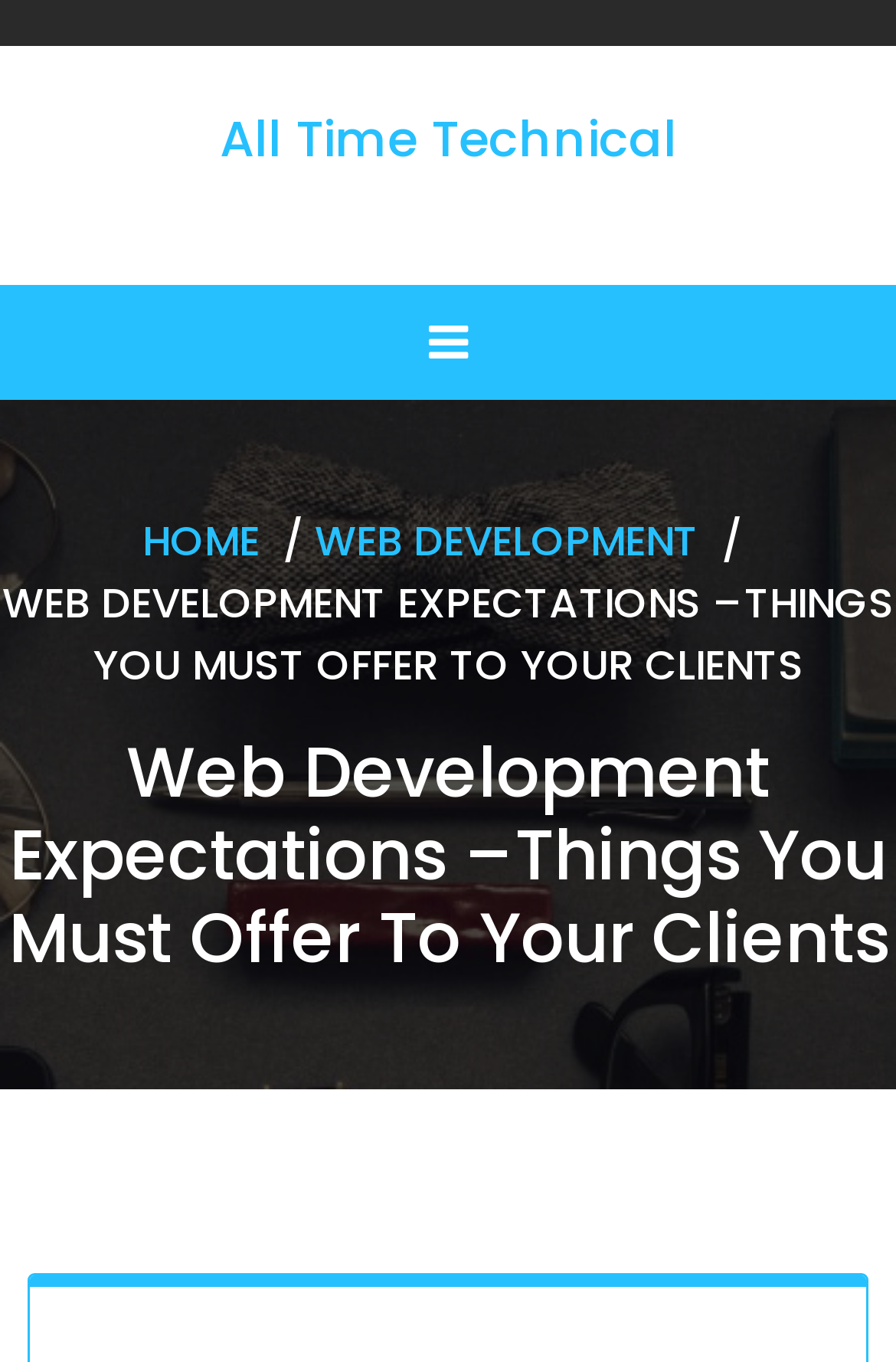How many main navigation links are there?
Could you please answer the question thoroughly and with as much detail as possible?

The main navigation links can be found in the top section of the page. There are three links: 'HOME', 'WEB DEVELOPMENT', and another link with the same text as the company name. These links are likely the main navigation points for the website.